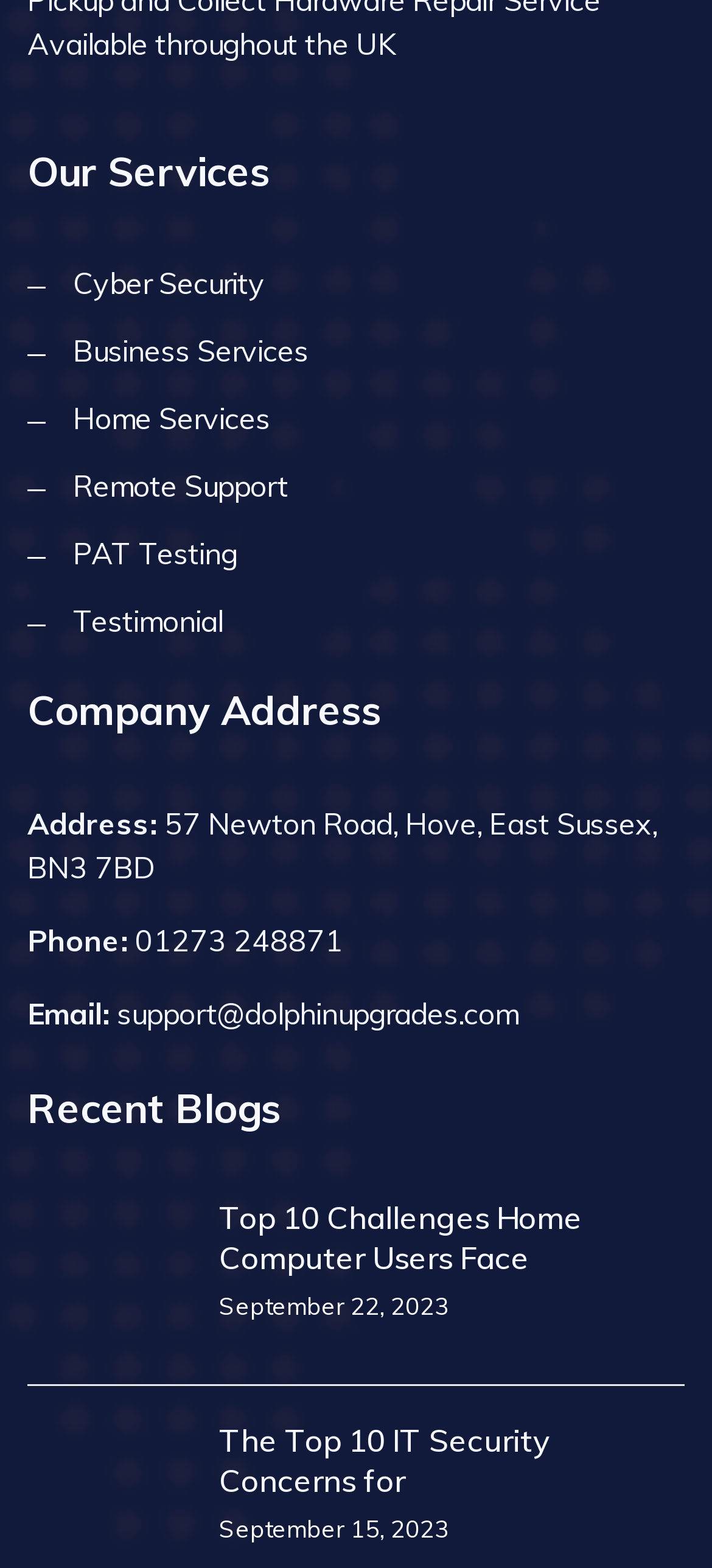Answer the question briefly using a single word or phrase: 
What is the company's address?

57 Newton Road, Hove, East Sussex, BN3 7BD